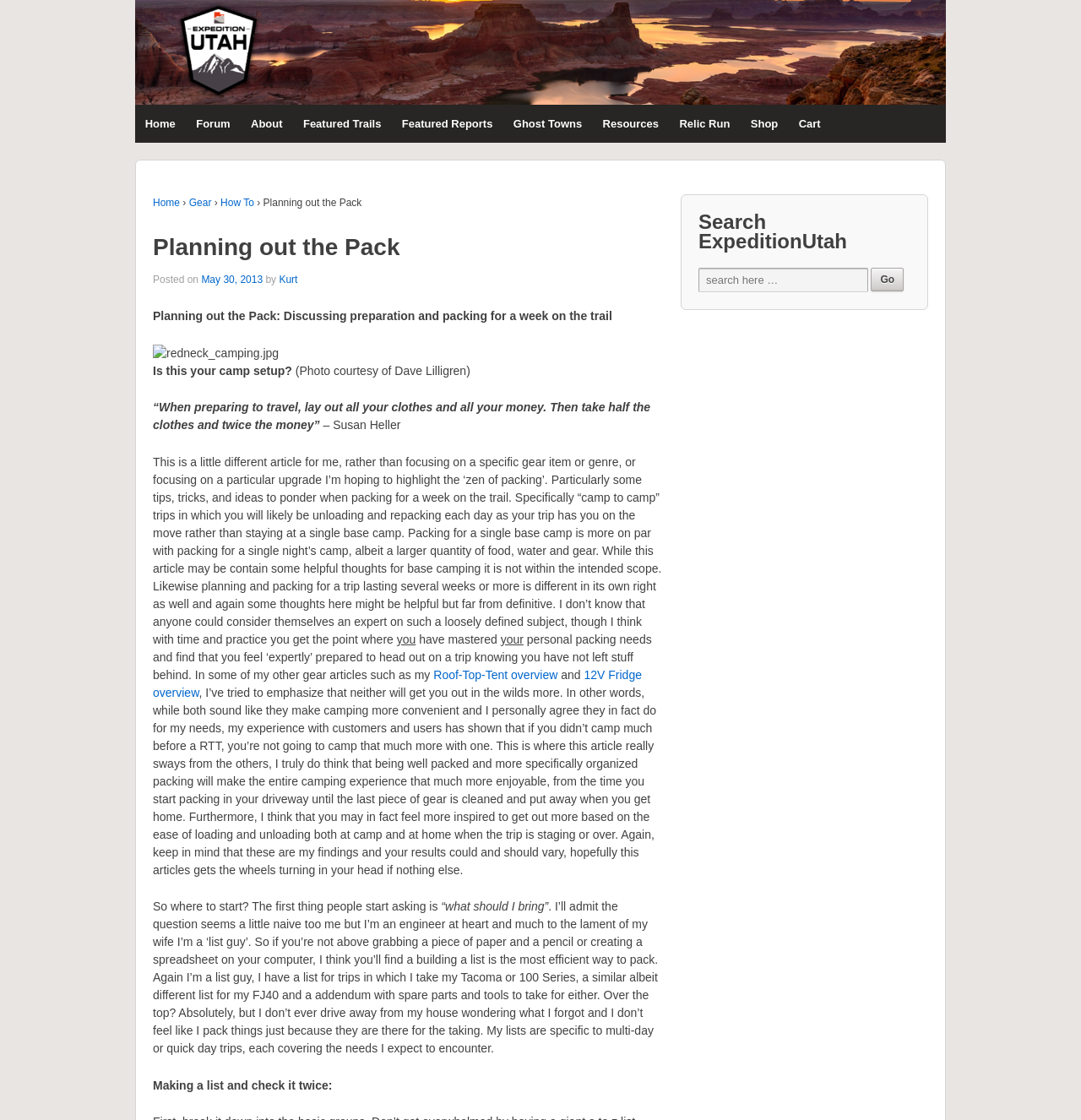Describe in detail what you see on the webpage.

The webpage is about planning and packing for a camping trip, specifically focusing on the "zen of packing" for a week-long trip. At the top of the page, there is a header section with a logo image and a navigation menu consisting of 11 links, including "Home", "Forum", "About", and "Shop". Below the header, there is a main content area with a heading "Planning out the Pack" and a subheading "Posted on May 30, 2013 by Kurt".

The main content area is divided into several sections, each discussing different aspects of packing for a camping trip. The first section features an image of a camp setup and a quote about packing. The second section discusses the importance of being well-packed and organized, and how it can make the camping experience more enjoyable. The third section provides tips and ideas for packing, including the use of lists to ensure that everything is packed.

Throughout the content area, there are several static text elements, links, and images. The text elements provide information and insights about packing for a camping trip, while the links point to other related articles or resources. The images are used to illustrate the content and make it more engaging.

At the bottom of the page, there is a search bar with a text box and a "Go" button, allowing users to search for specific content on the website. Overall, the webpage is well-organized and easy to navigate, with a clear focus on providing useful information and resources for camping enthusiasts.